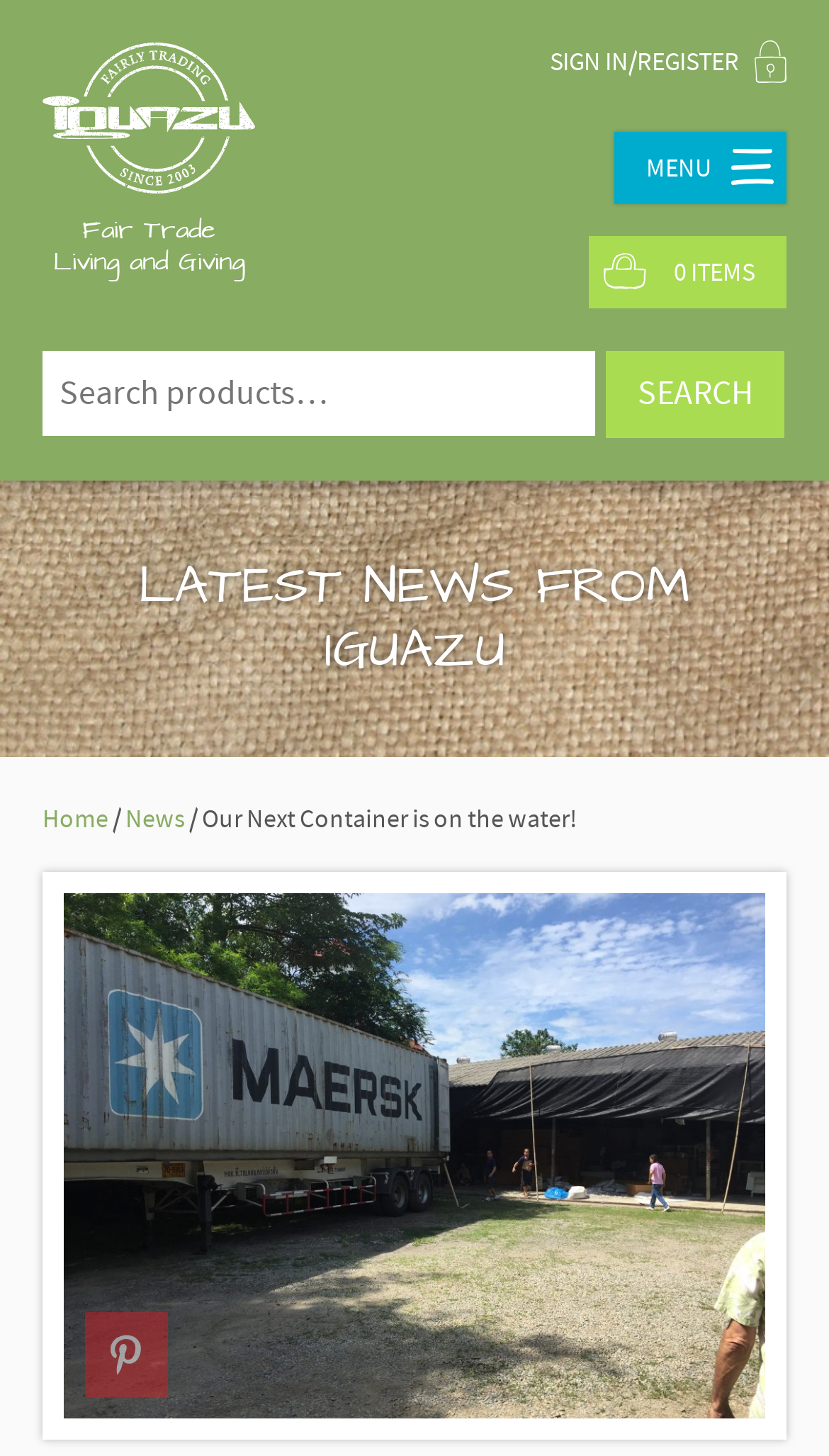Identify and provide the bounding box coordinates of the UI element described: "MENU". The coordinates should be formatted as [left, top, right, bottom], with each number being a float between 0 and 1.

[0.741, 0.09, 0.949, 0.14]